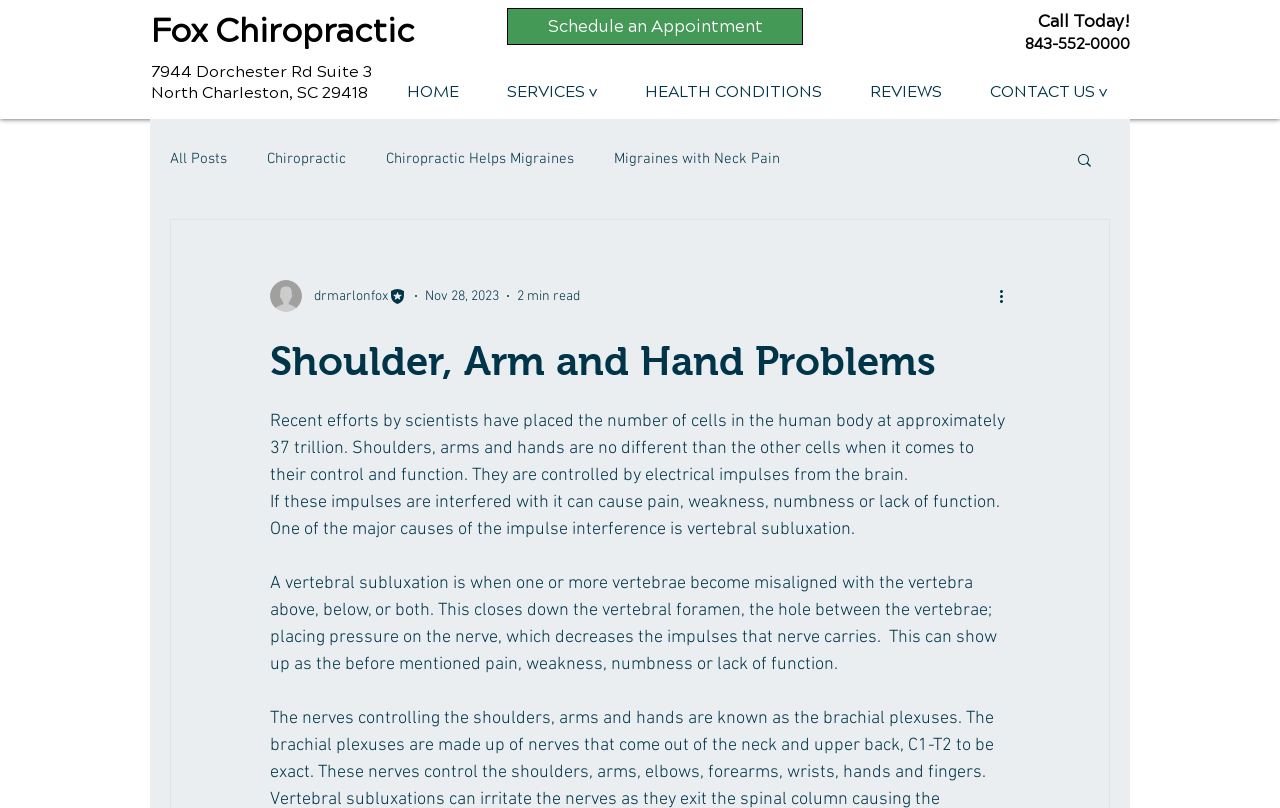Detail the features and information presented on the webpage.

The webpage is about Fox Chiropractic, a chiropractic clinic. At the top, there is a heading "Fox Chiropractic" with a link to the clinic's website. Next to it, there is a link to "Schedule an Appointment" and a call-to-action button "Call Today!" with a phone number "843-552-0000". Below this, there is an address "7944 Dorchester Rd Suite 3 North Charleston, SC 29418".

On the left side, there is a navigation menu with links to "HOME", "SERVICES", "HEALTH CONDITIONS", "REVIEWS", and "CONTACT US". Below this menu, there is a blog section with links to "All Posts", "Chiropractic", "Chiropractic Helps Migraines", and "Migraines with Neck Pain". There is also a search button with a magnifying glass icon.

The main content of the webpage is an article about "Shoulder, Arm and Hand Problems". The article starts with a heading and is followed by a brief introduction to the topic. The text explains that the nerves controlling the shoulders, arms, and hands are known as the brachial plexuses, and that vertebral subluxation can cause pain, weakness, numbness, or lack of function in these areas. The article is written by Dr. Marlon Fox, and there is a picture of the author at the top of the article. There is also a "More actions" button and an indication of the article's publication date and reading time.